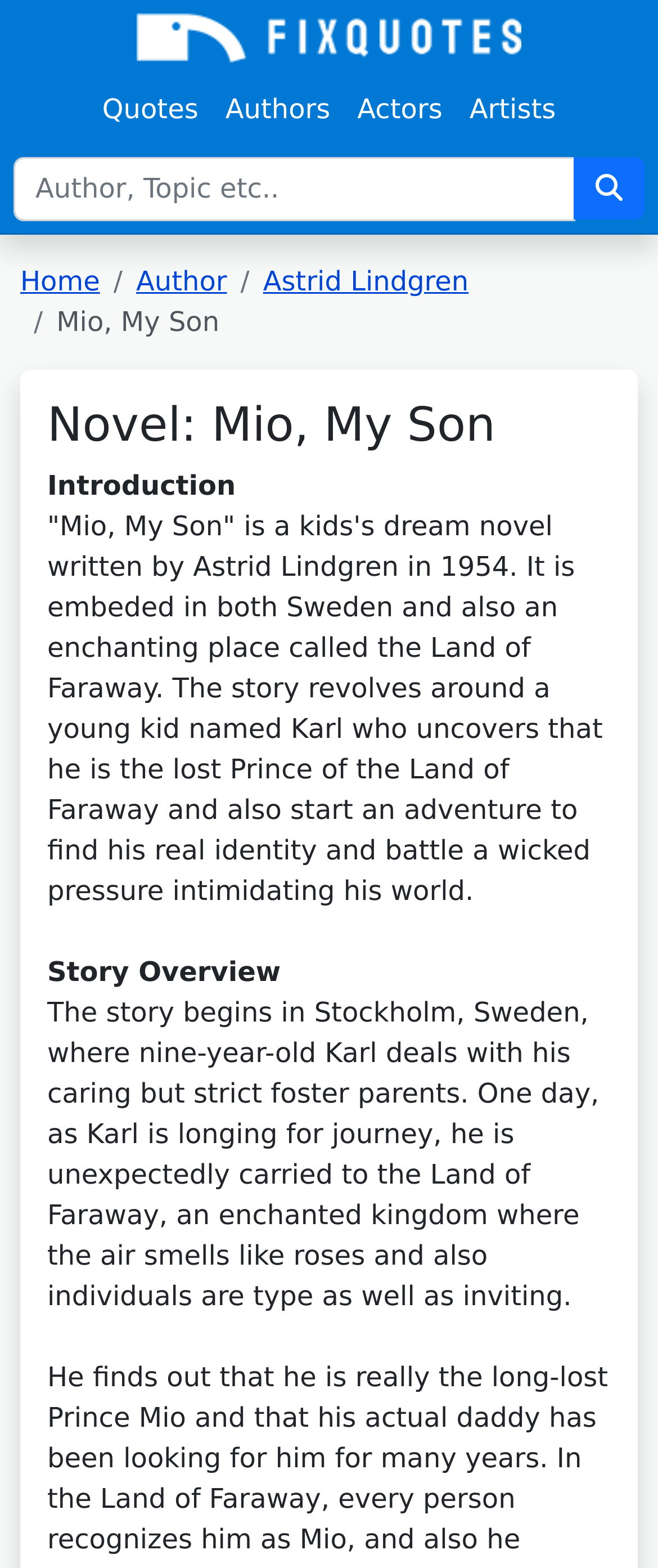Provide a one-word or one-phrase answer to the question:
Where does the story begin?

Stockholm, Sweden